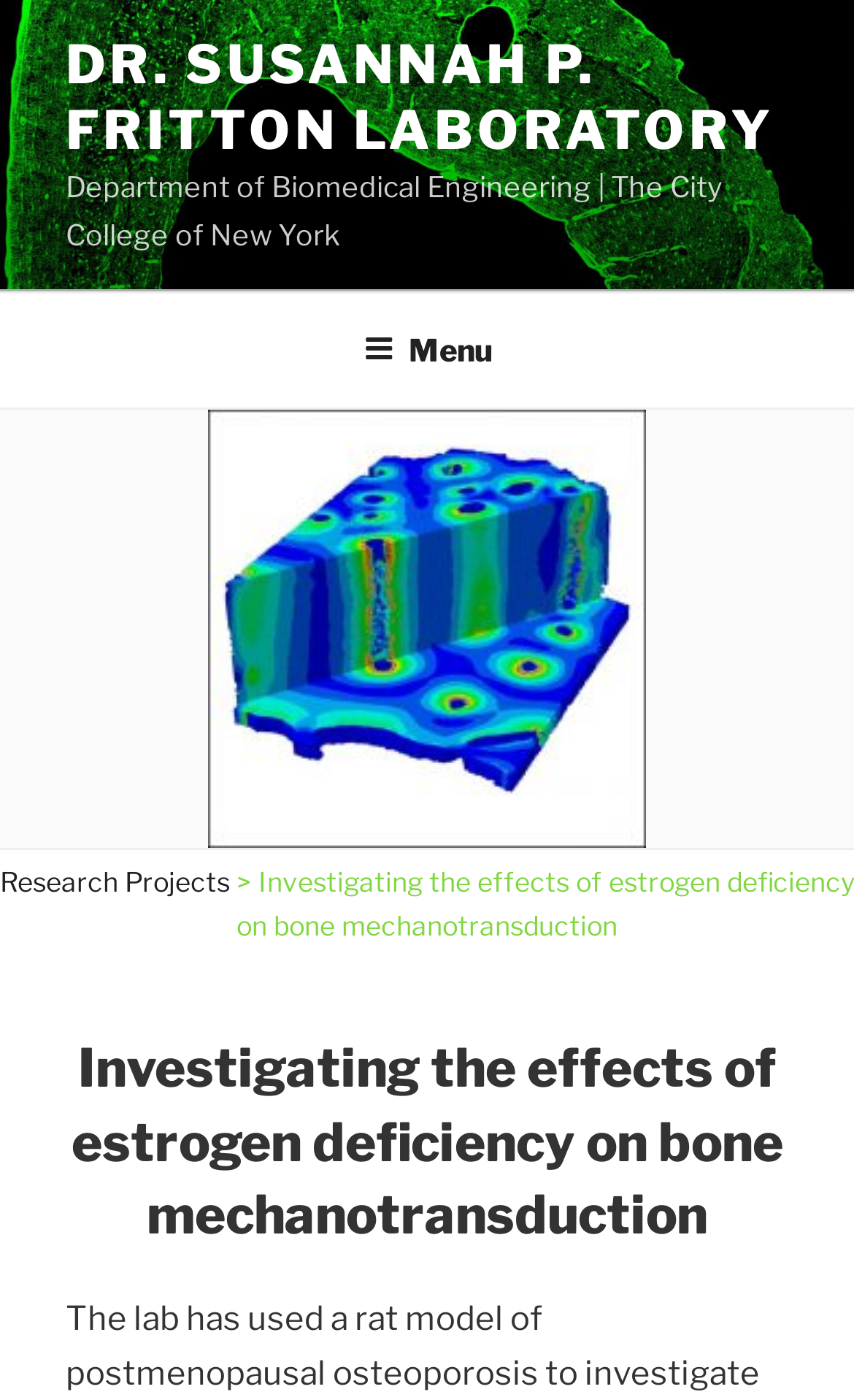Describe all the significant parts and information present on the webpage.

The webpage is about the Dr. Susannah P. Fritton Laboratory, specifically highlighting a research project on the effects of estrogen deficiency on bone mechanotransduction. 

At the top left of the page, there is a link to the laboratory's homepage, "DR. SUSANNAH P. FRITTON LABORATORY". Next to it, there is a static text element displaying the laboratory's affiliation, "Department of Biomedical Engineering | The City College of New York". 

Below these elements, there is a navigation menu, "Top Menu", which spans the entire width of the page. Within this menu, there is a button labeled "Menu" that, when expanded, controls the top menu. 

On the left side of the page, there is a link to "Research Projects". Following this link, there is a greater-than symbol, which likely serves as a separator or an indicator for a dropdown menu. 

To the right of these elements, there is a static text element displaying the title of the research project, "Investigating the effects of estrogen deficiency on bone mechanotransduction". This title is also presented as a heading further down the page, taking up a significant portion of the page's width.